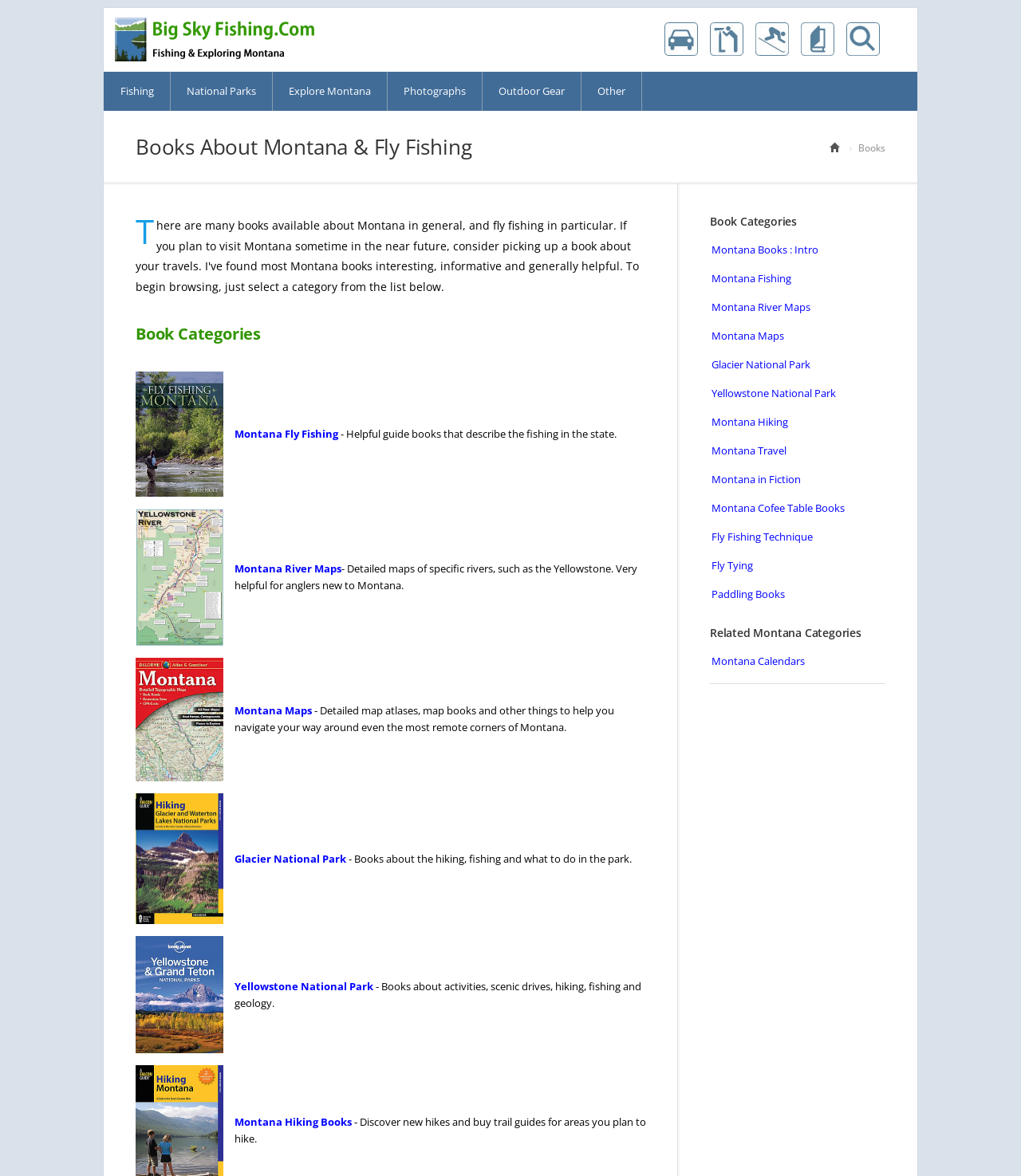Can you pinpoint the bounding box coordinates for the clickable element required for this instruction: "Learn about Glacier National Park"? The coordinates should be four float numbers between 0 and 1, i.e., [left, top, right, bottom].

[0.23, 0.675, 0.633, 0.786]